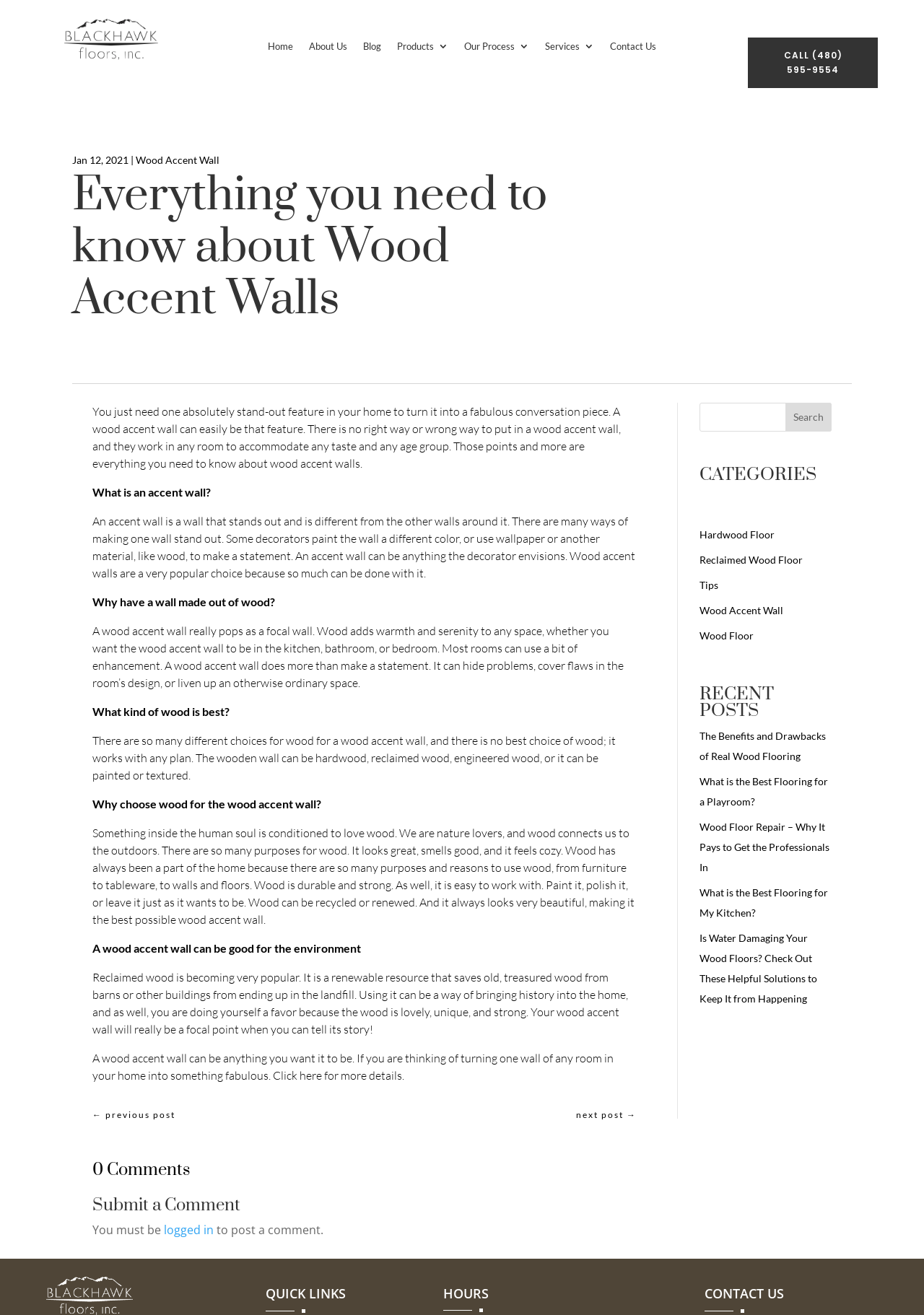Please specify the bounding box coordinates of the clickable section necessary to execute the following command: "Search for something".

[0.757, 0.306, 0.9, 0.328]